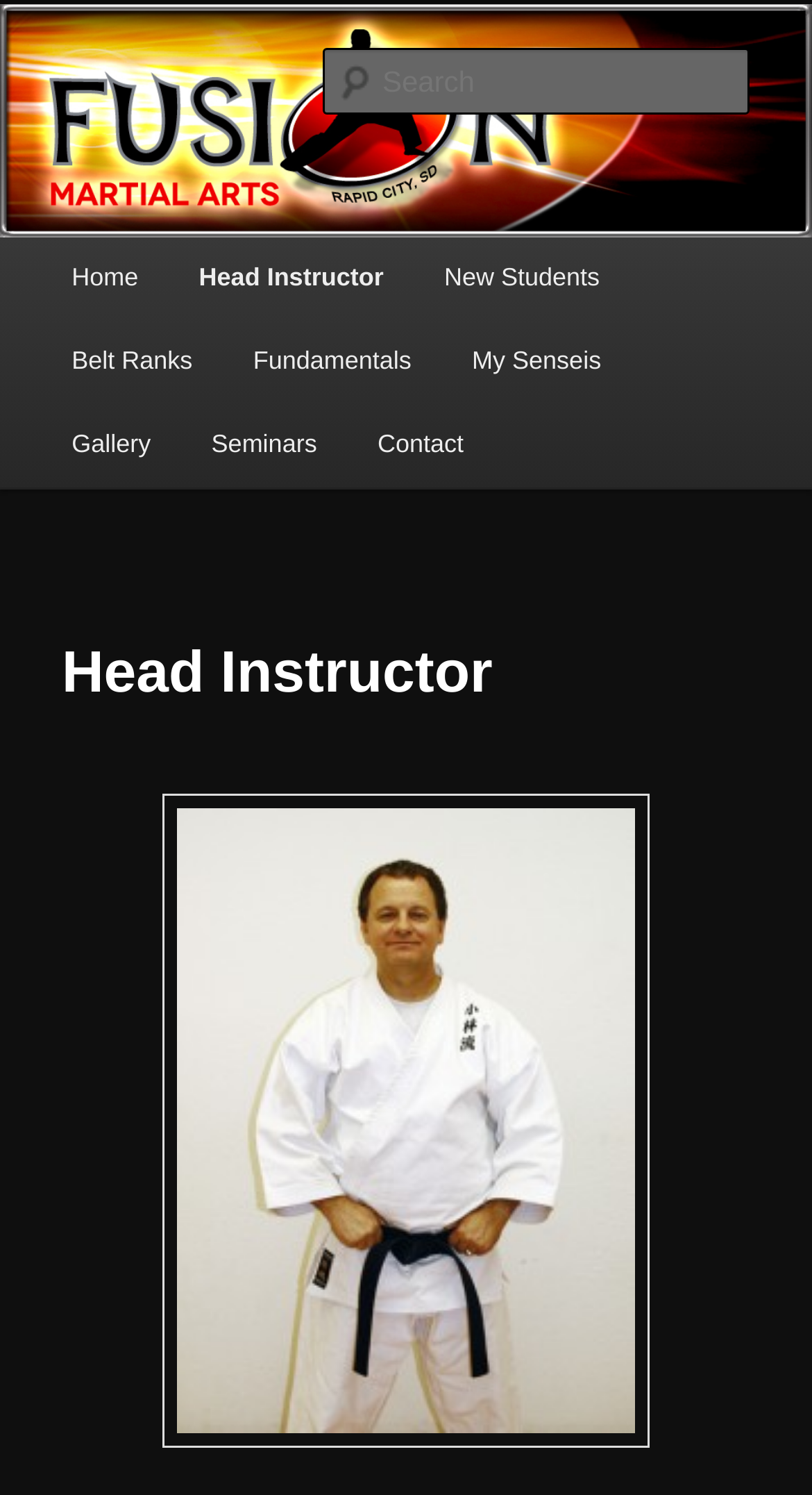What is the purpose of the textbox?
Based on the visual, give a brief answer using one word or a short phrase.

Search